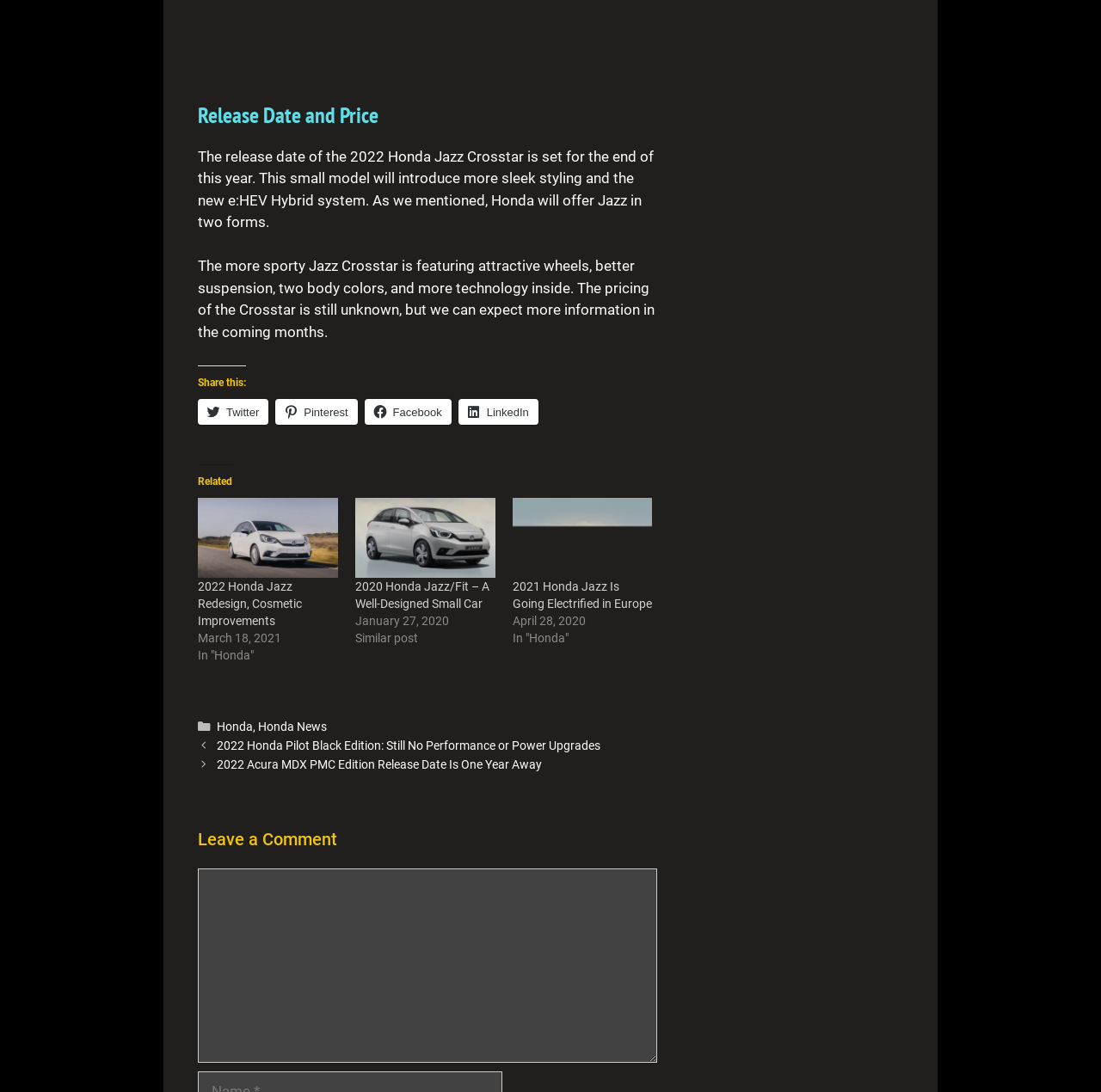Locate the bounding box coordinates of the area that needs to be clicked to fulfill the following instruction: "Share on Twitter". The coordinates should be in the format of four float numbers between 0 and 1, namely [left, top, right, bottom].

[0.18, 0.365, 0.244, 0.389]